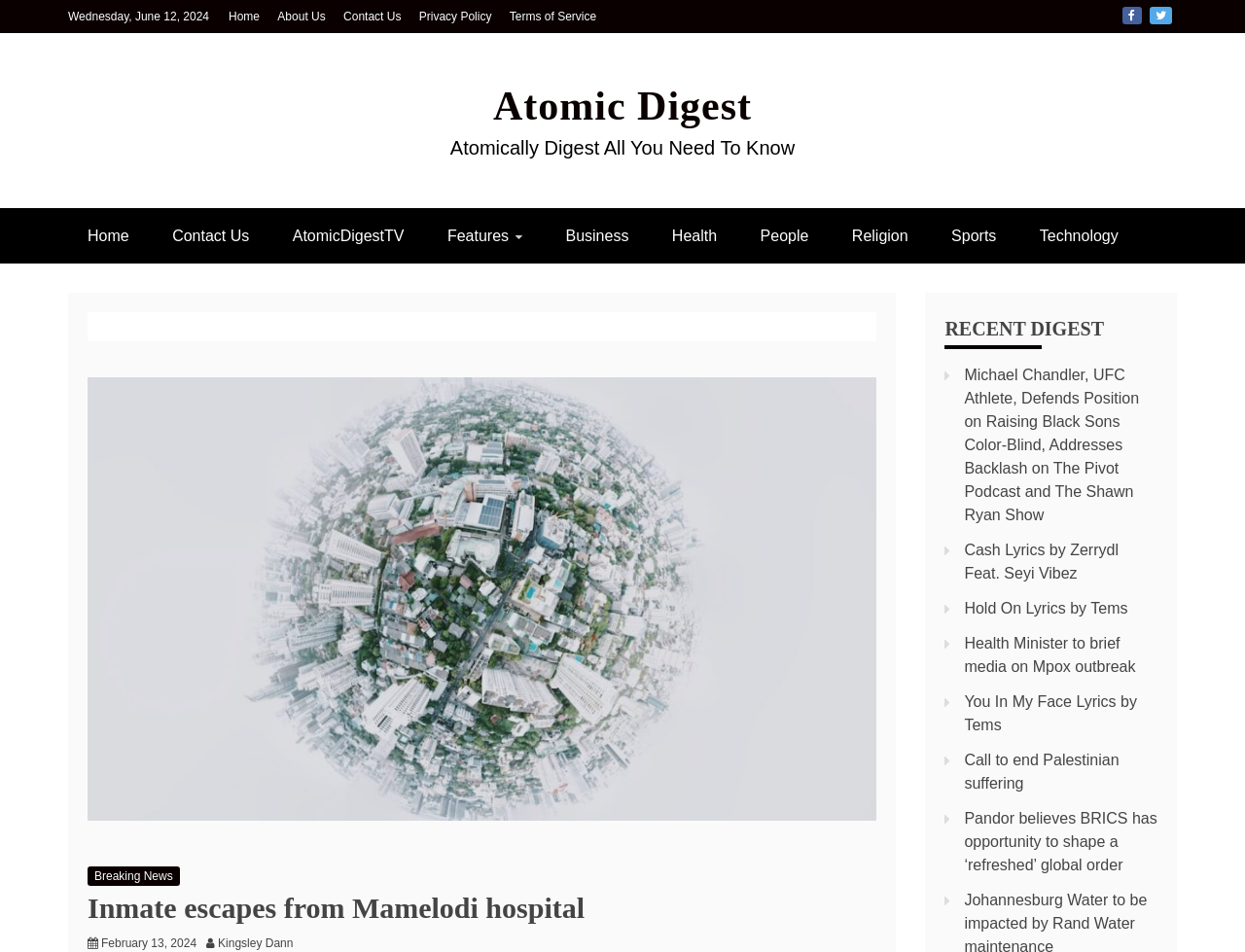What is the category of the article 'Michael Chandler, UFC Athlete, Defends Position on Raising Black Sons Color-Blind, Addresses Backlash on The Pivot Podcast and The Shawn Ryan Show'?
Carefully analyze the image and provide a thorough answer to the question.

I found the category by looking at the links under the 'RECENT DIGEST' heading and noticing that the article is related to a UFC athlete, which falls under the sports category.